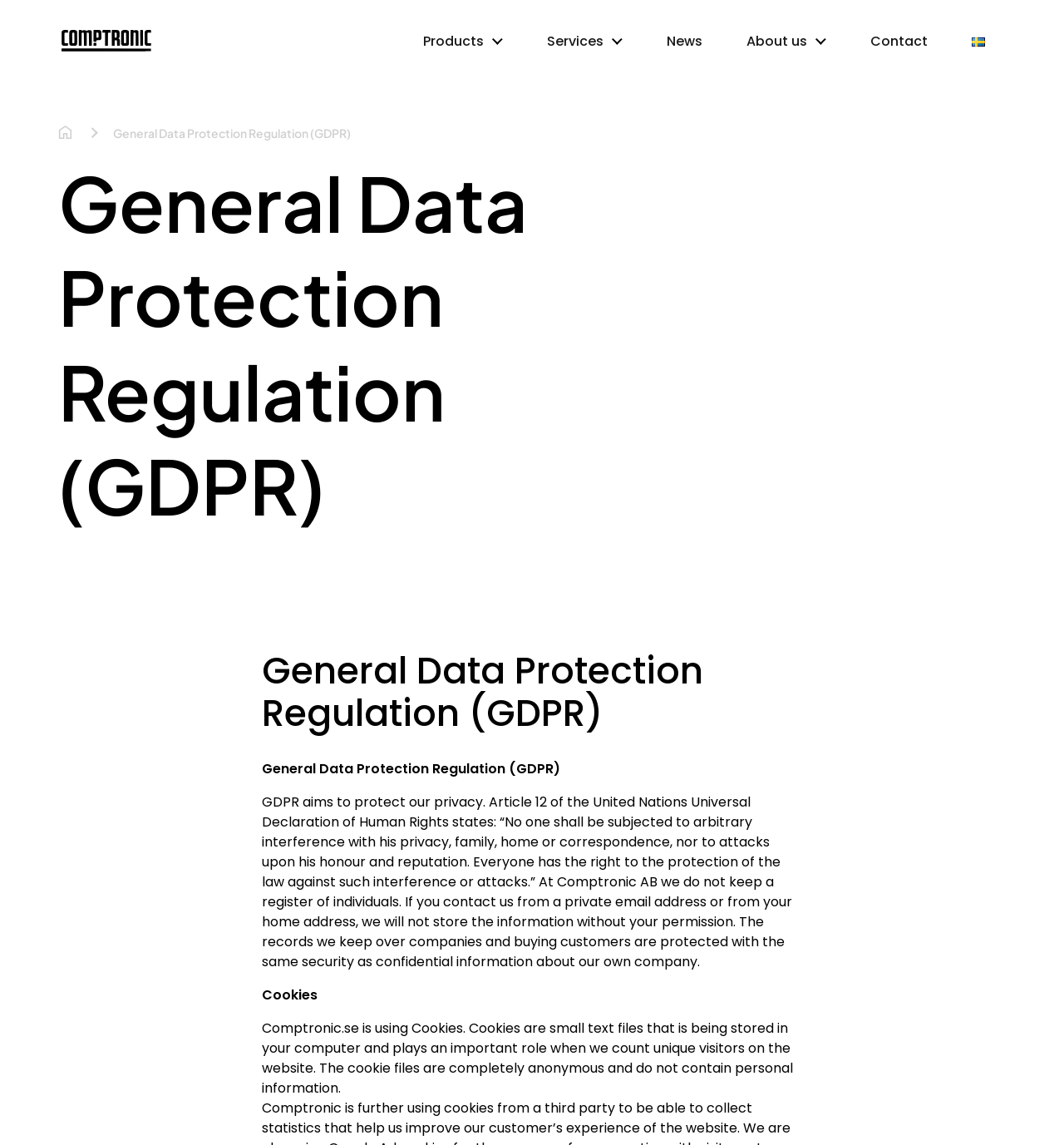Determine the bounding box coordinates for the clickable element required to fulfill the instruction: "Click the Services button". Provide the coordinates as four float numbers between 0 and 1, i.e., [left, top, right, bottom].

[0.508, 0.022, 0.591, 0.051]